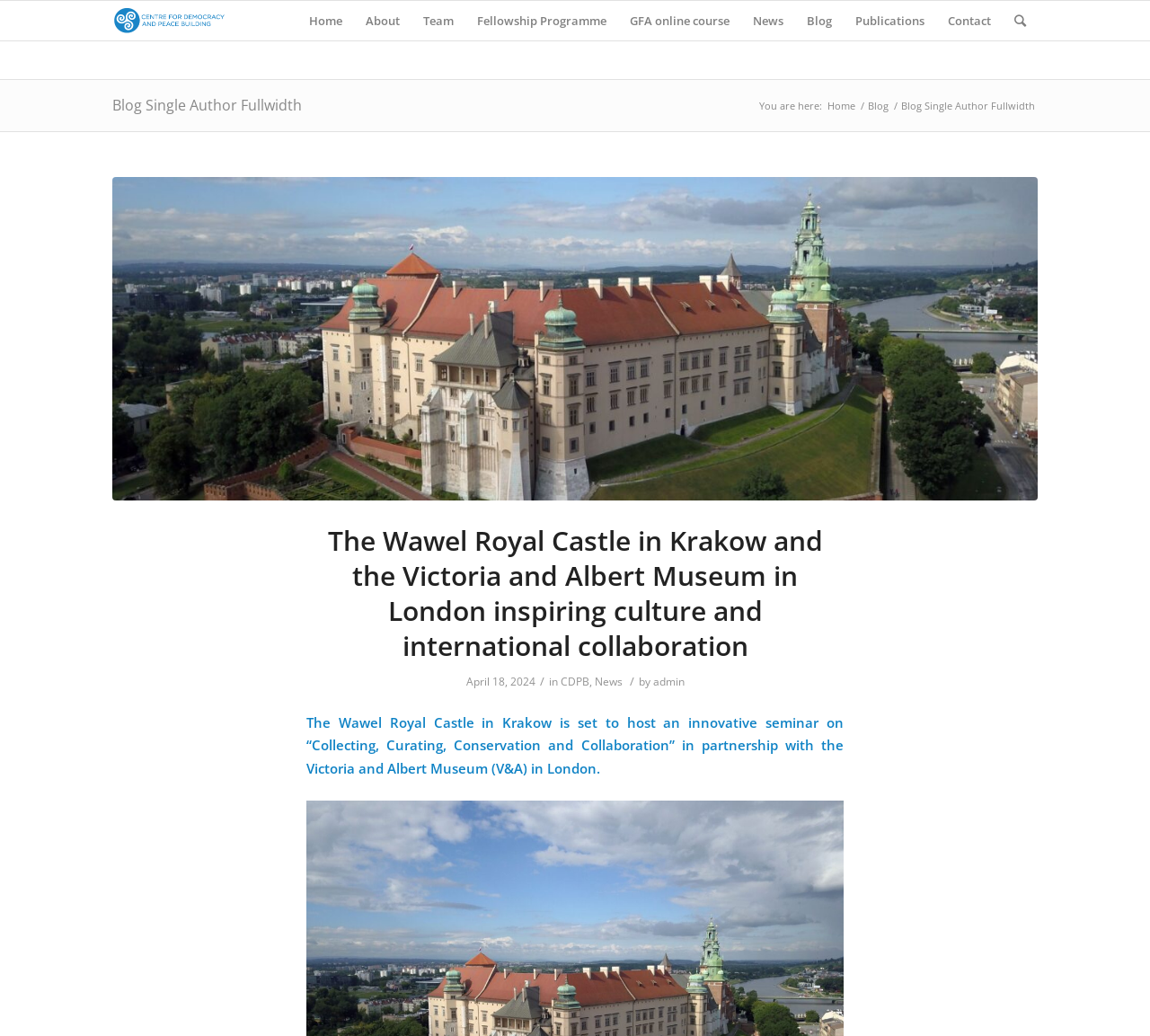Bounding box coordinates are specified in the format (top-left x, top-left y, bottom-right x, bottom-right y). All values are floating point numbers bounded between 0 and 1. Please provide the bounding box coordinate of the region this sentence describes: GFA online course

[0.538, 0.001, 0.645, 0.039]